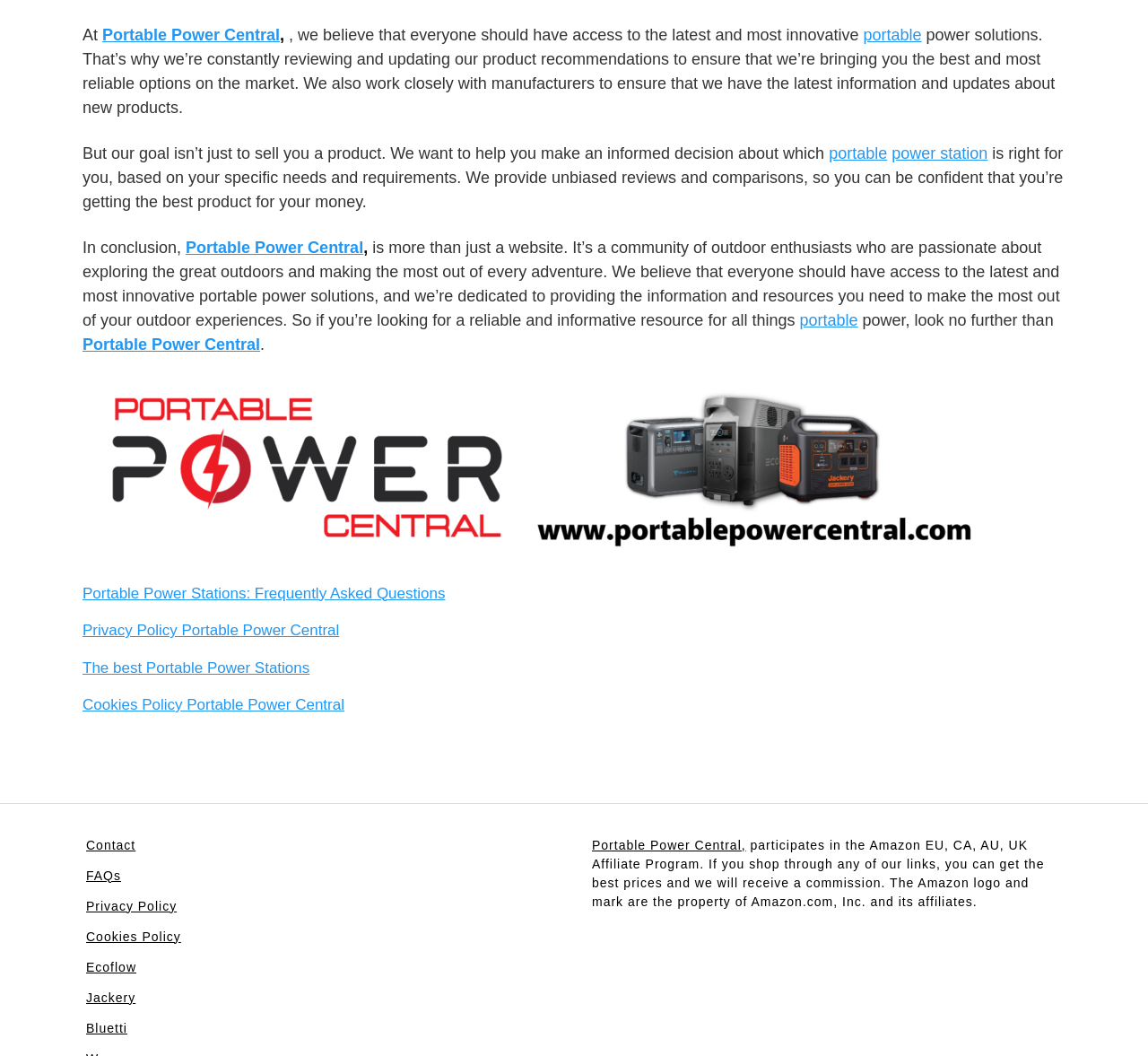Locate the bounding box coordinates for the element described below: "Cookies Policy". The coordinates must be four float values between 0 and 1, formatted as [left, top, right, bottom].

[0.075, 0.88, 0.158, 0.893]